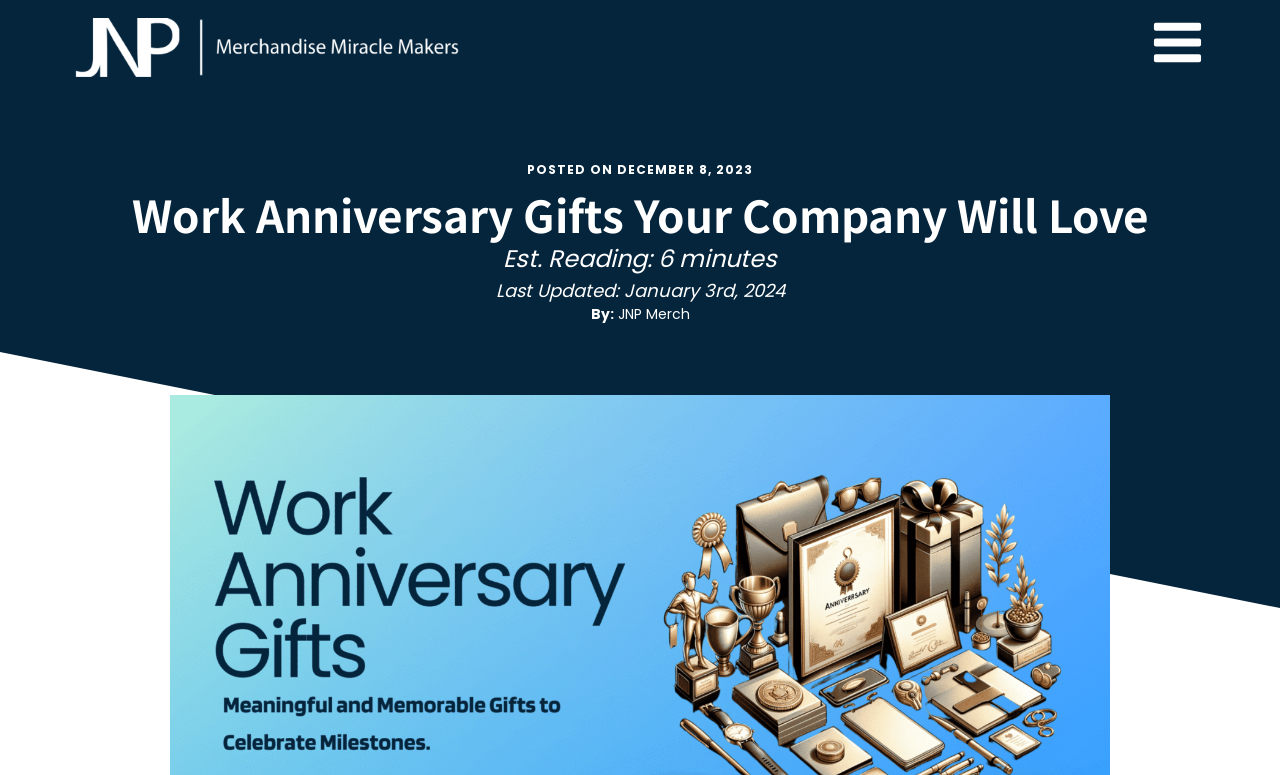What is the purpose of the form at the bottom?
Using the details shown in the screenshot, provide a comprehensive answer to the question.

The form is located at the bottom of the webpage, and it has a heading 'FREE MERCH CONSULTATION'. The static text above the form says 'Fill out the form below and we will reach out within 24 hours during business days!', which indicates that the purpose of the form is to request a free merchandise consultation.